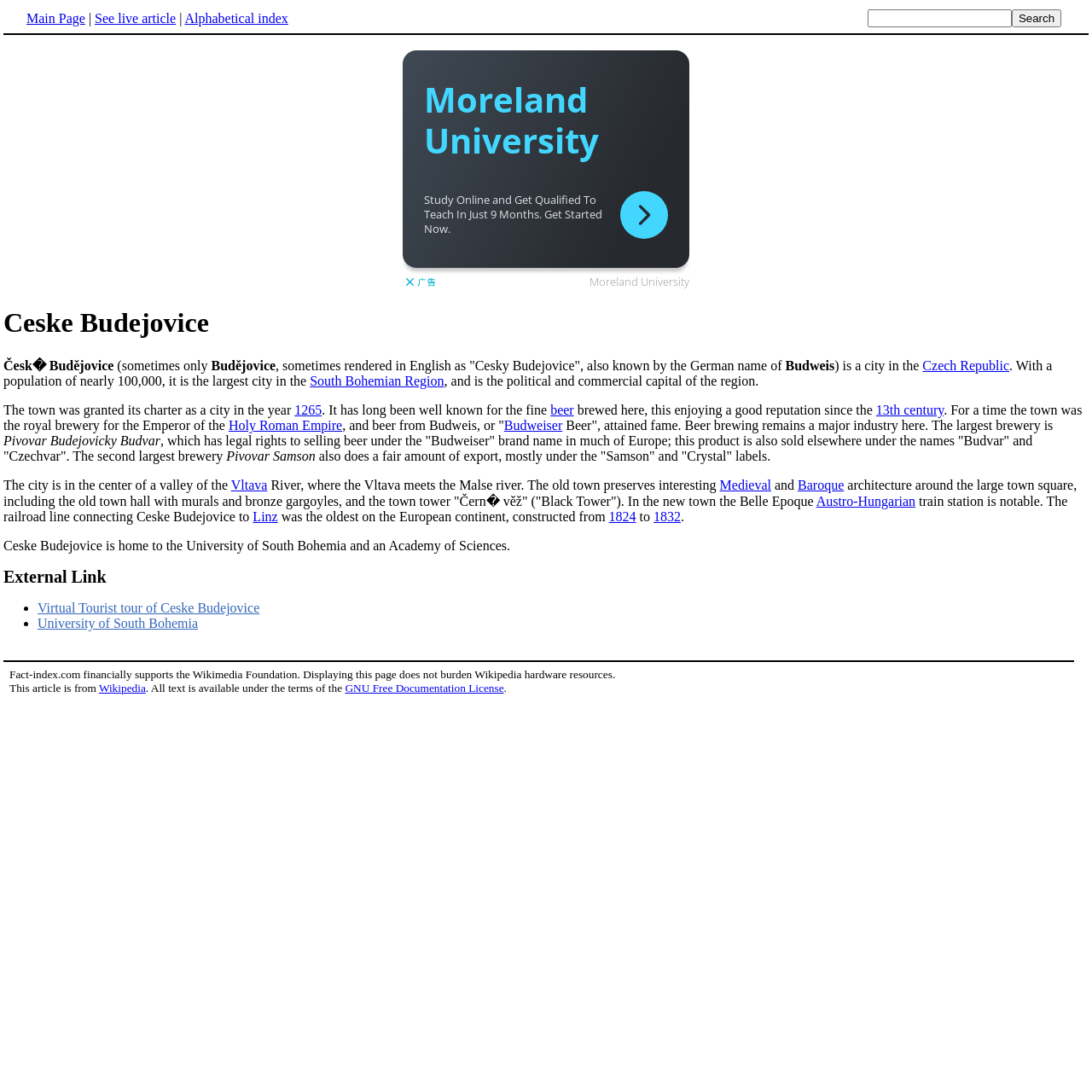Given the element description: "Medieval", predict the bounding box coordinates of this UI element. The coordinates must be four float numbers between 0 and 1, given as [left, top, right, bottom].

[0.659, 0.437, 0.706, 0.451]